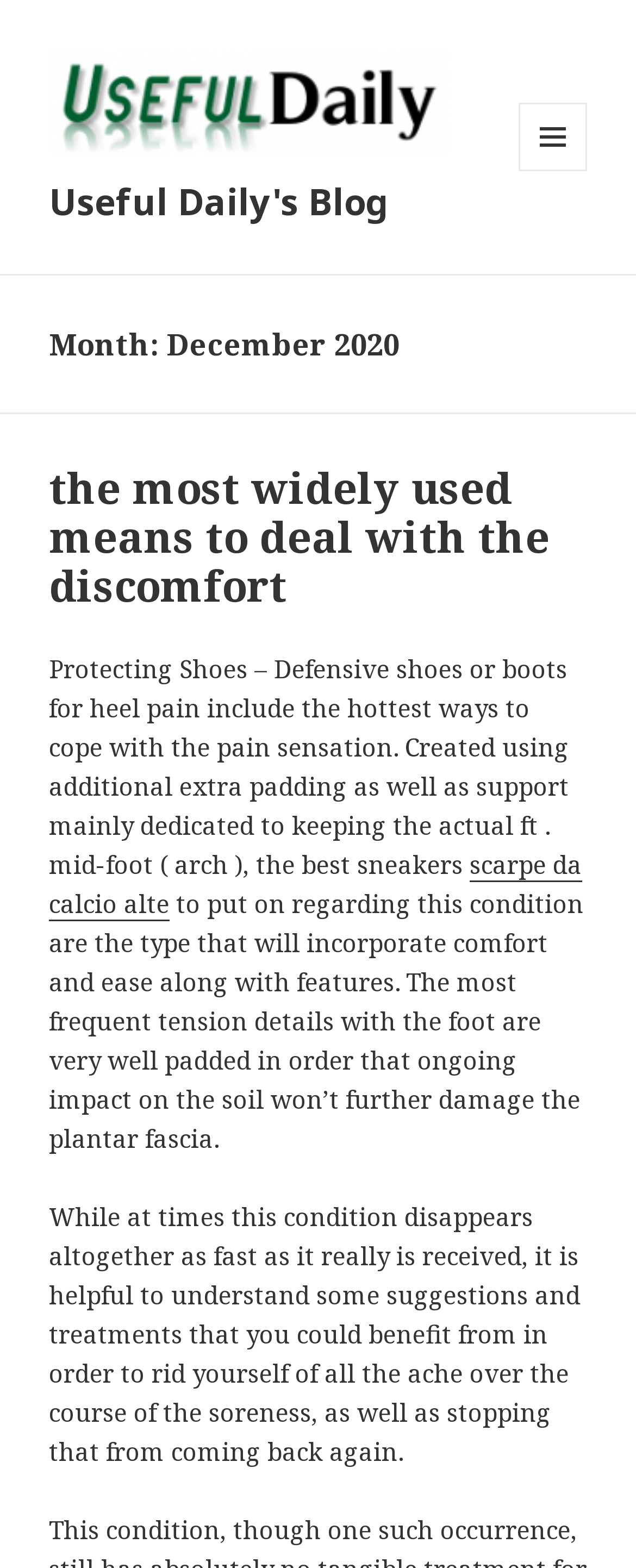Using the format (top-left x, top-left y, bottom-right x, bottom-right y), provide the bounding box coordinates for the described UI element. All values should be floating point numbers between 0 and 1: Menu and widgets

[0.815, 0.065, 0.923, 0.109]